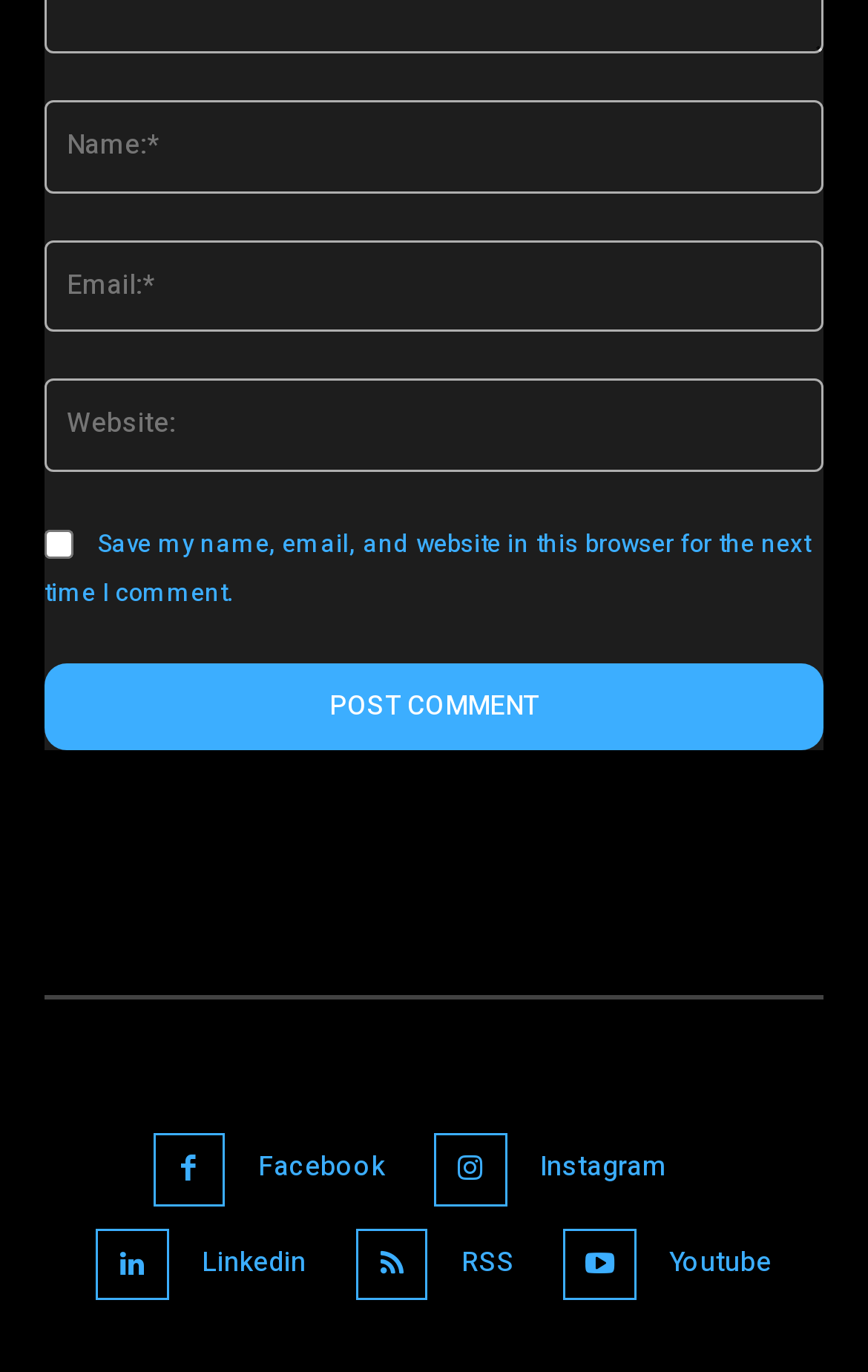What is the text on the button?
Please interpret the details in the image and answer the question thoroughly.

I examined the button element and its child element, a StaticText, and found that the text on the button is 'POST COMMENT'.